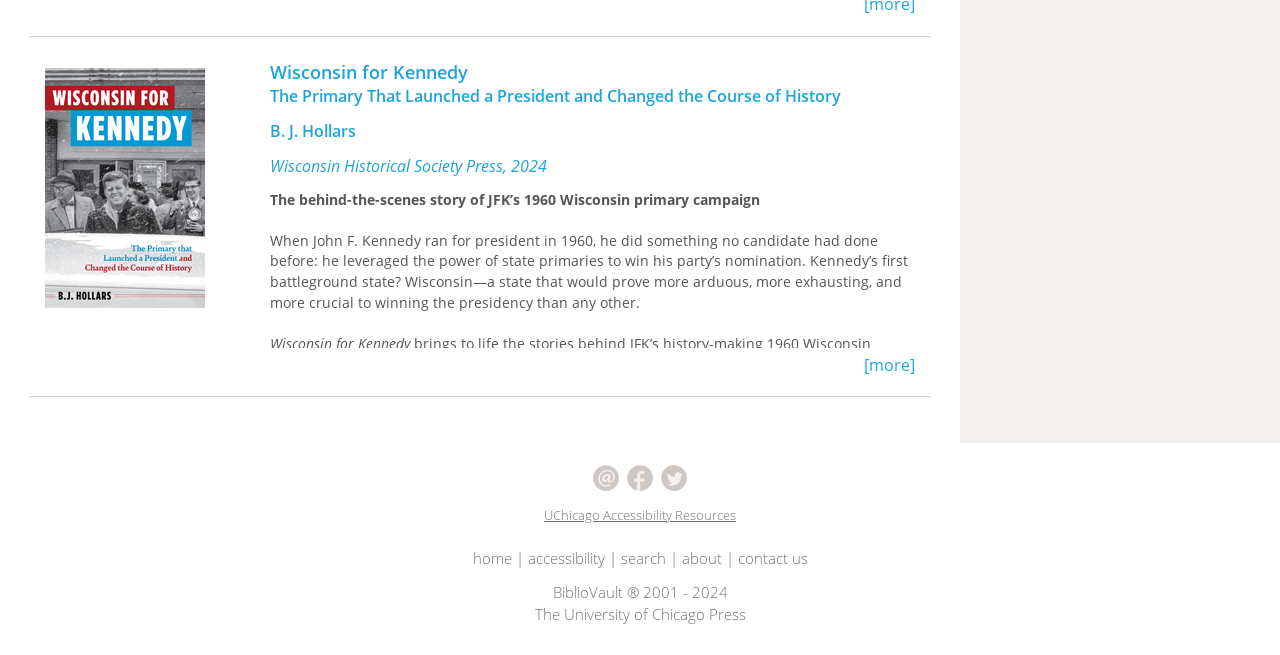Respond to the question with just a single word or phrase: 
What is the name of the university associated with the website?

The University of Chicago